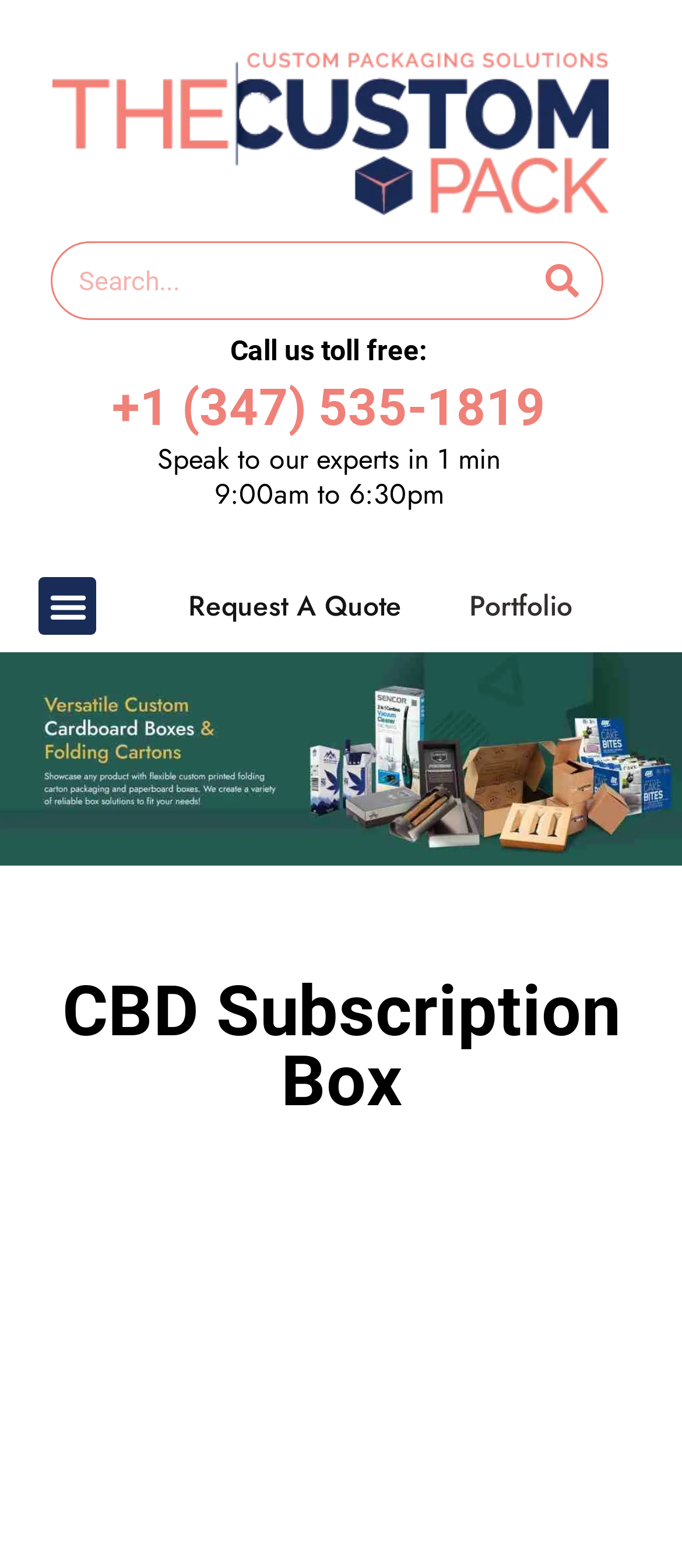Is the menu toggle button expanded?
Please respond to the question thoroughly and include all relevant details.

I checked the state of the menu toggle button by looking at the attribute 'expanded' of the button, which is set to 'False'.